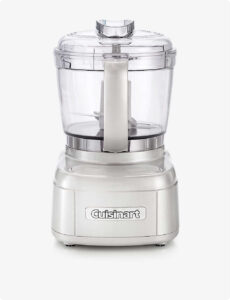What is the material of the blades in the blender? Using the information from the screenshot, answer with a single word or phrase.

Durable propeller-like